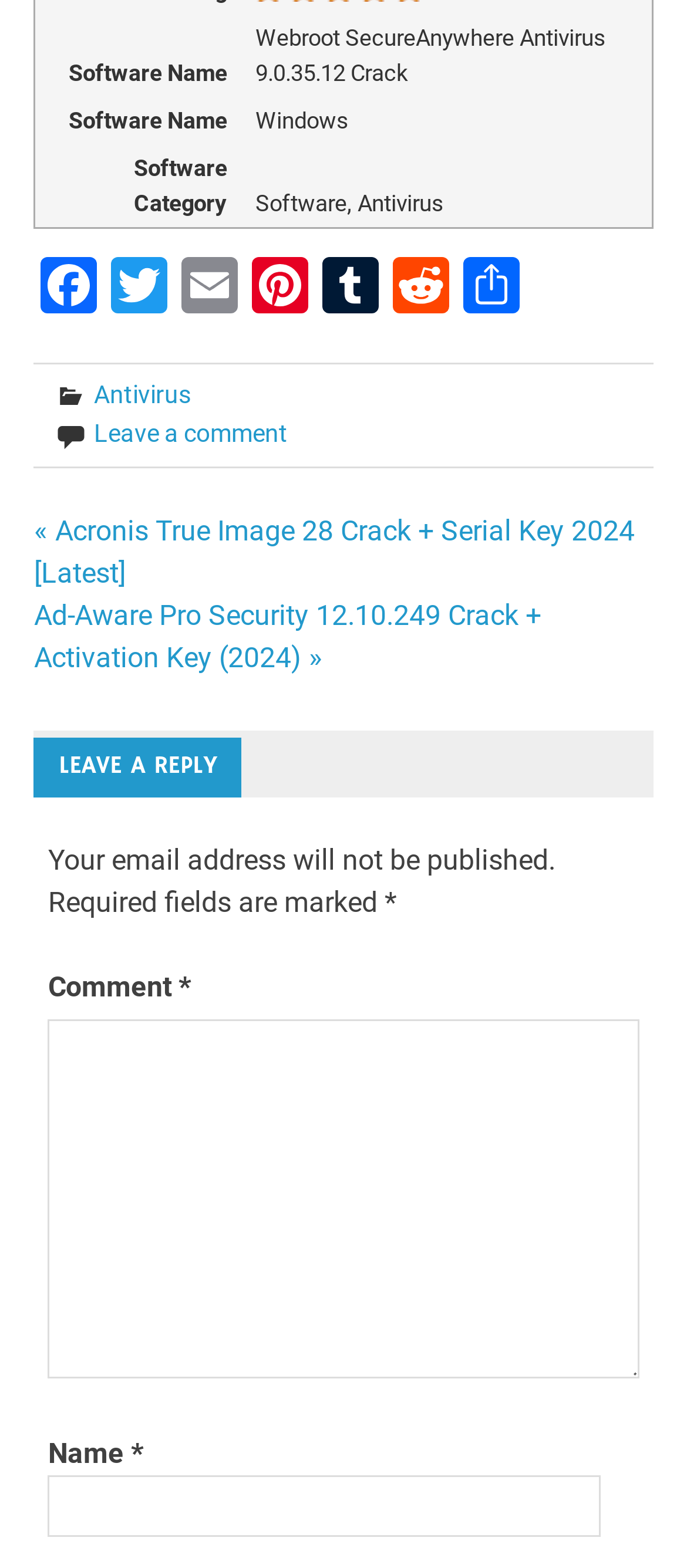Please mark the bounding box coordinates of the area that should be clicked to carry out the instruction: "Leave a comment".

[0.137, 0.267, 0.419, 0.285]